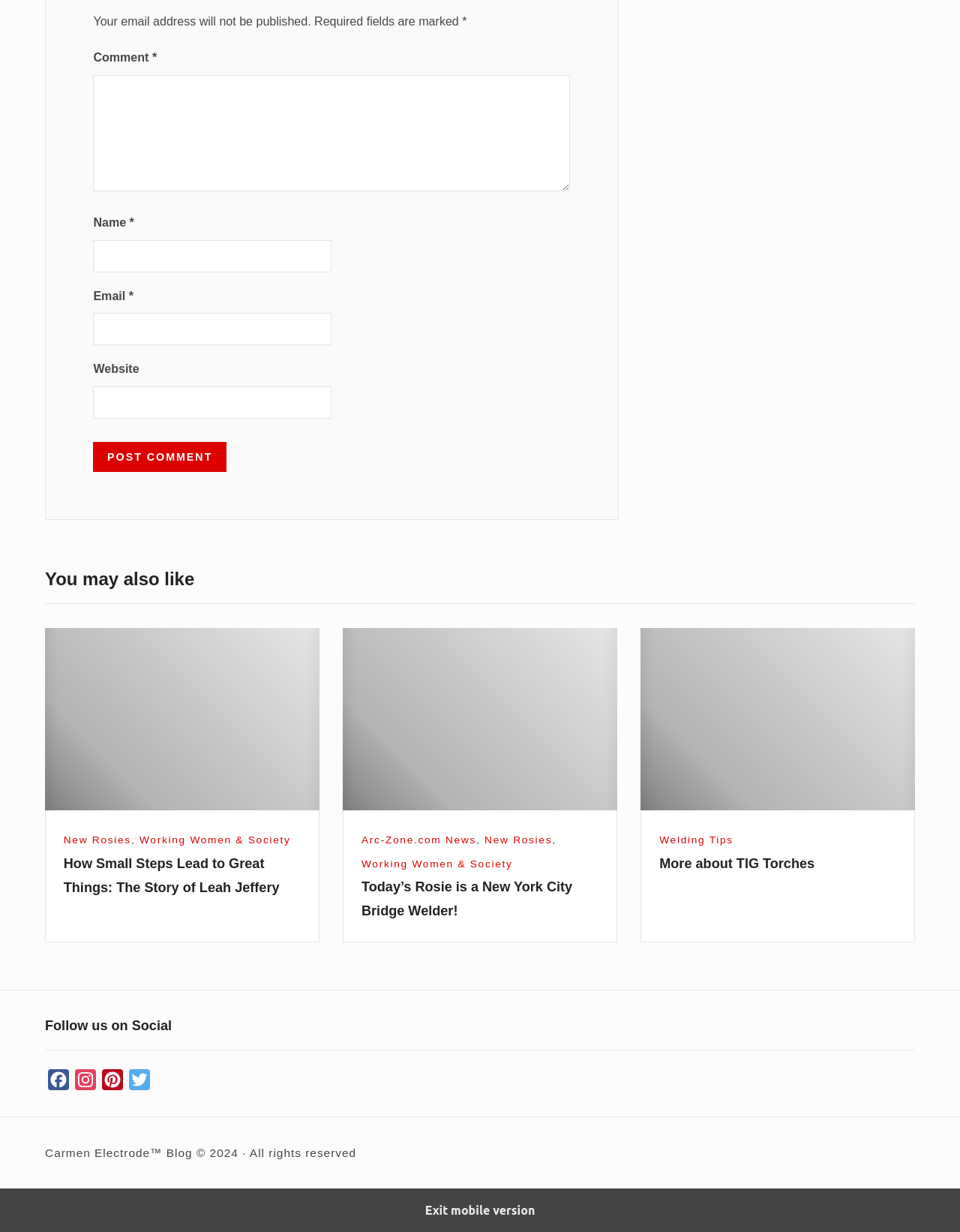Could you find the bounding box coordinates of the clickable area to complete this instruction: "Enter your comment"?

[0.097, 0.061, 0.594, 0.155]